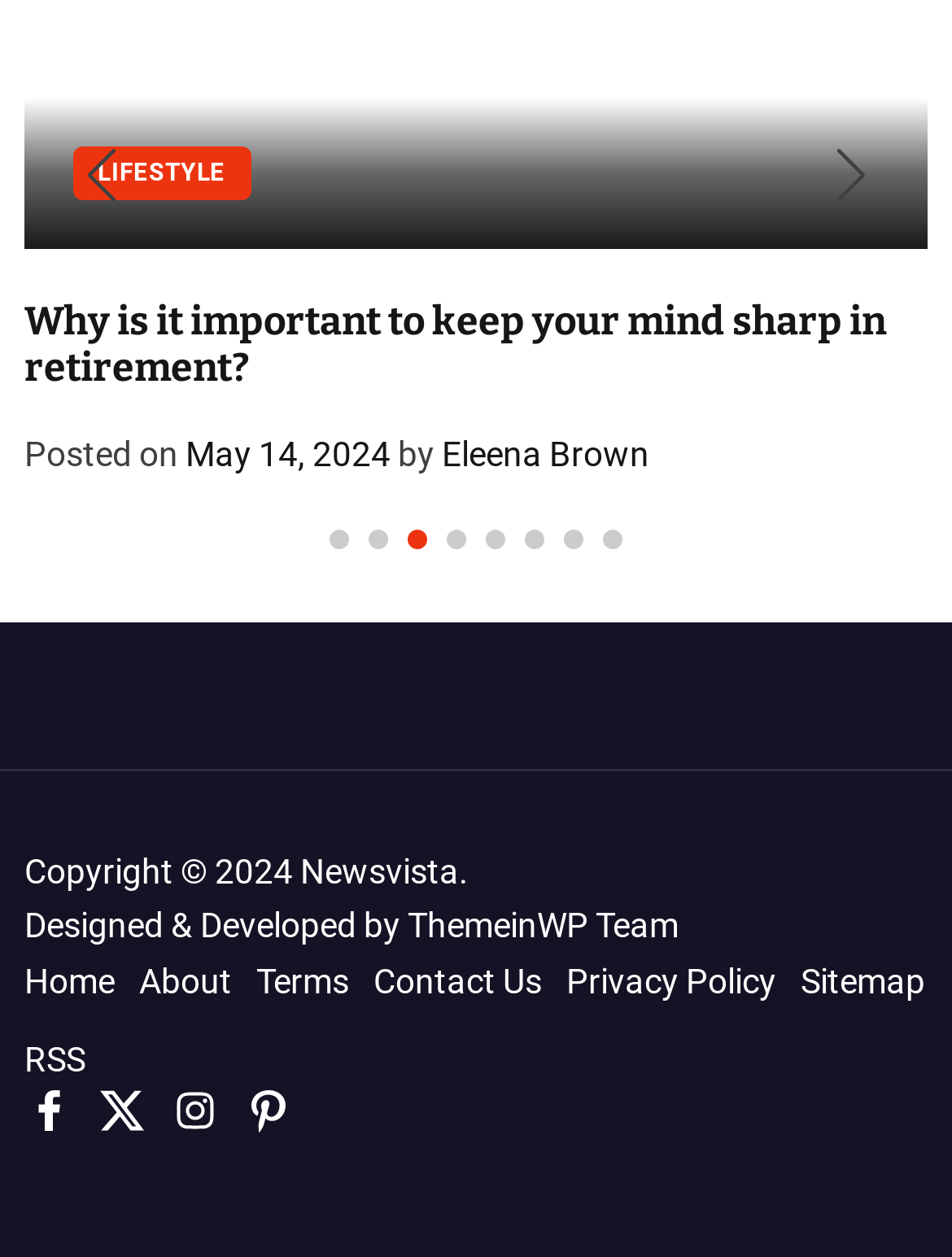Determine the bounding box coordinates of the clickable region to carry out the instruction: "Click BUSINESS".

[0.077, 0.116, 0.259, 0.158]